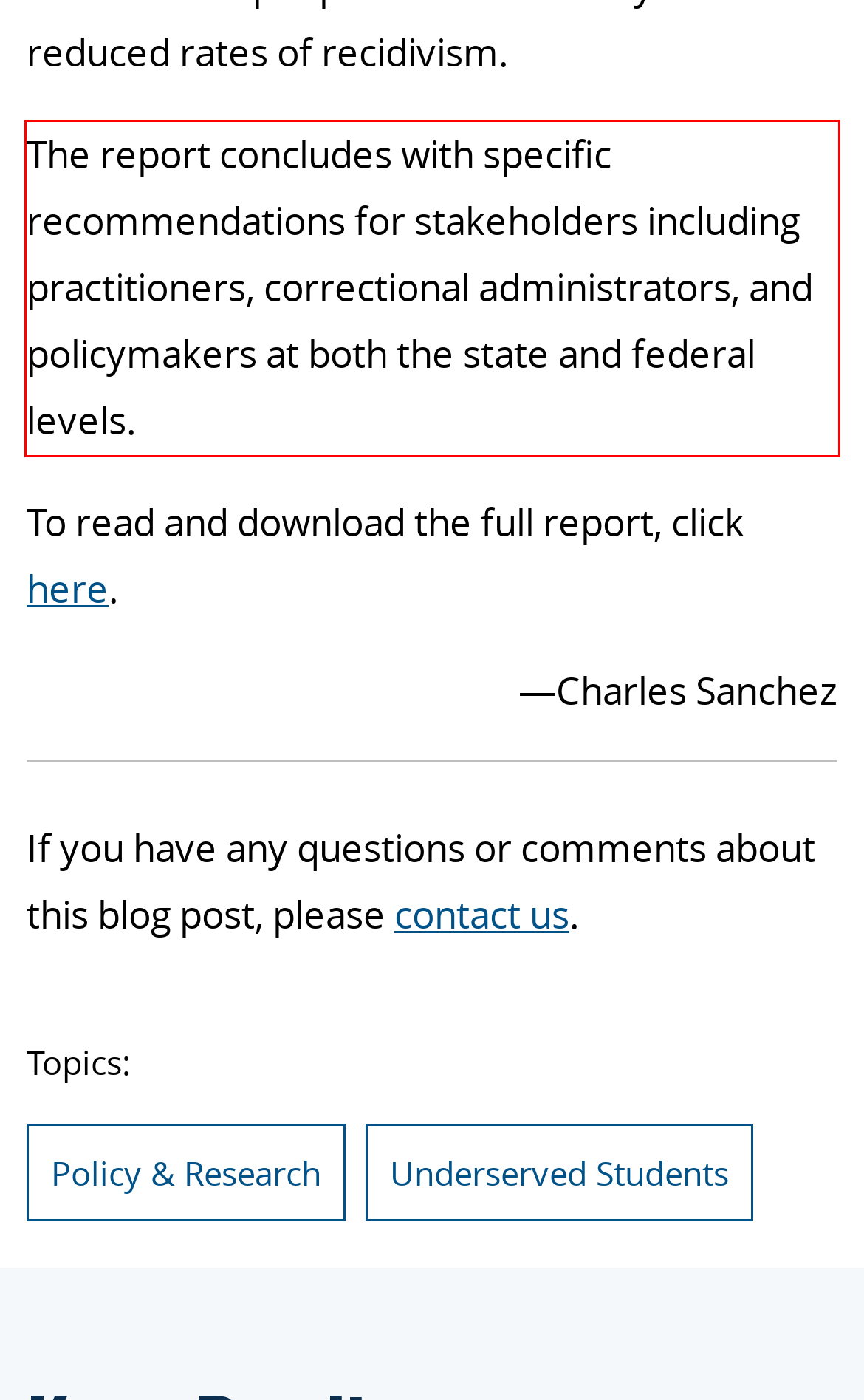Please identify the text within the red rectangular bounding box in the provided webpage screenshot.

The report concludes with specific recommendations for stakeholders including practitioners, correctional administrators, and policymakers at both the state and federal levels.